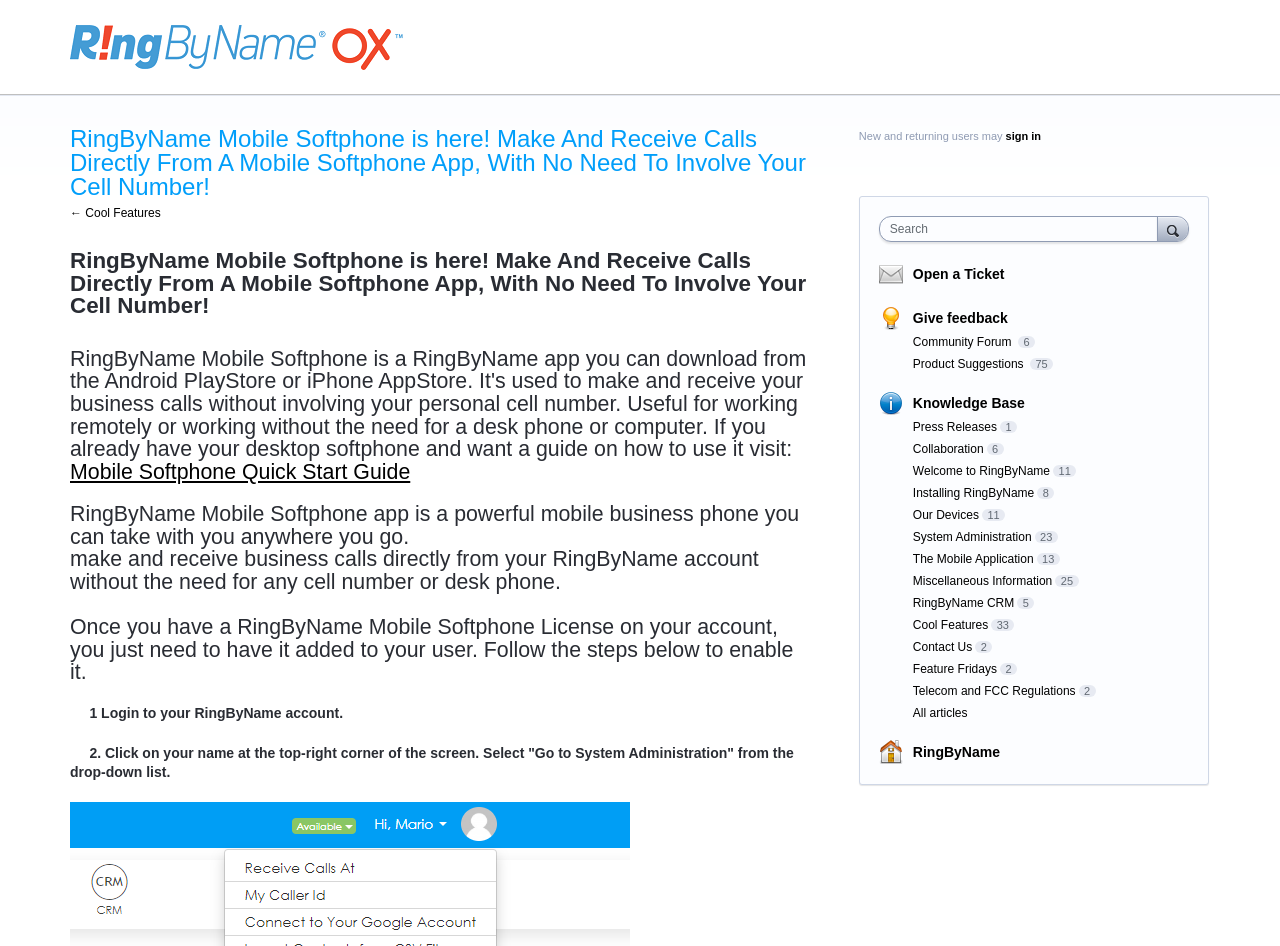Use a single word or phrase to answer the question:
What is the 'Search' feature used for?

Searching